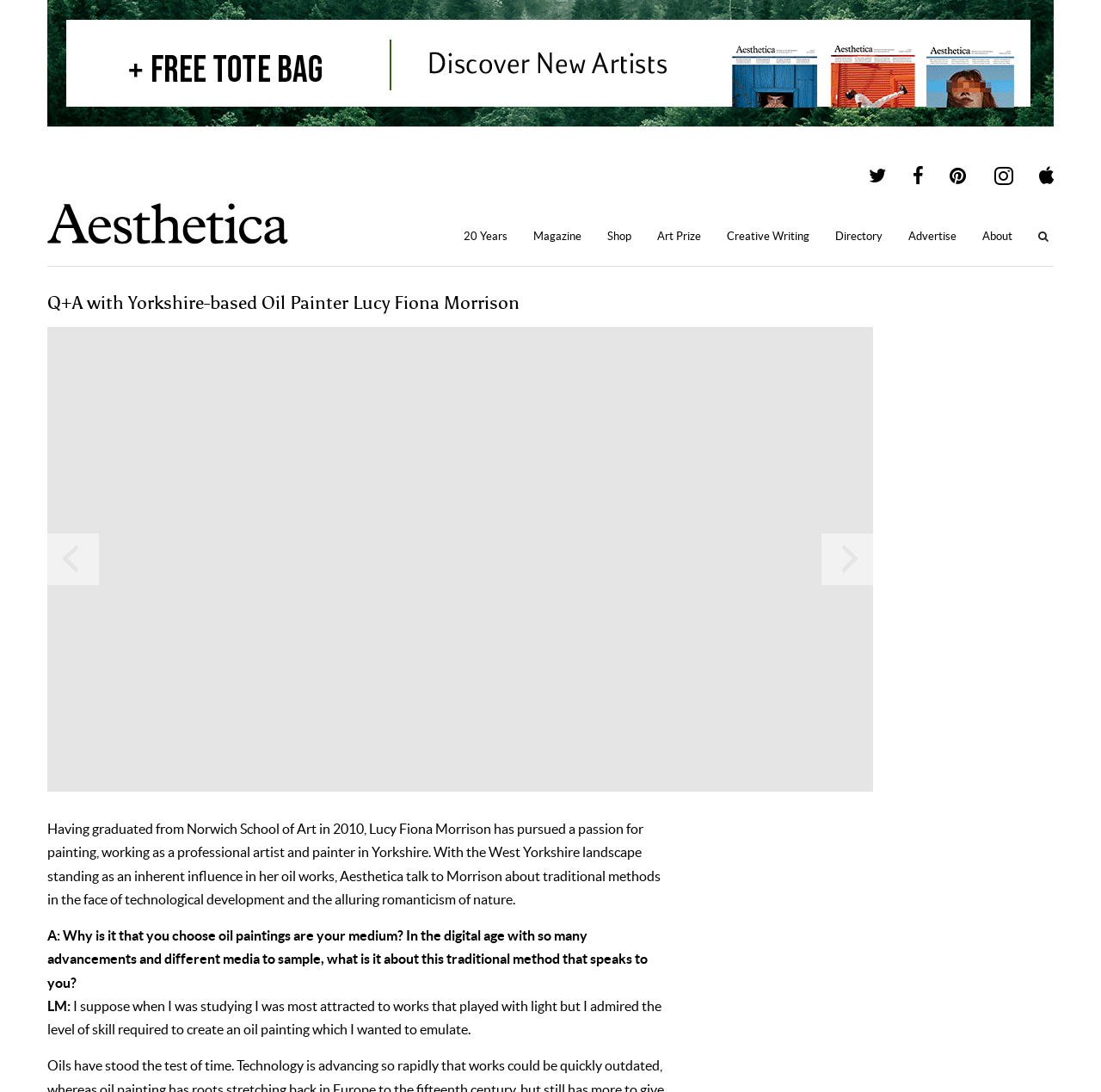Predict the bounding box for the UI component with the following description: "About".

[0.88, 0.203, 0.931, 0.232]